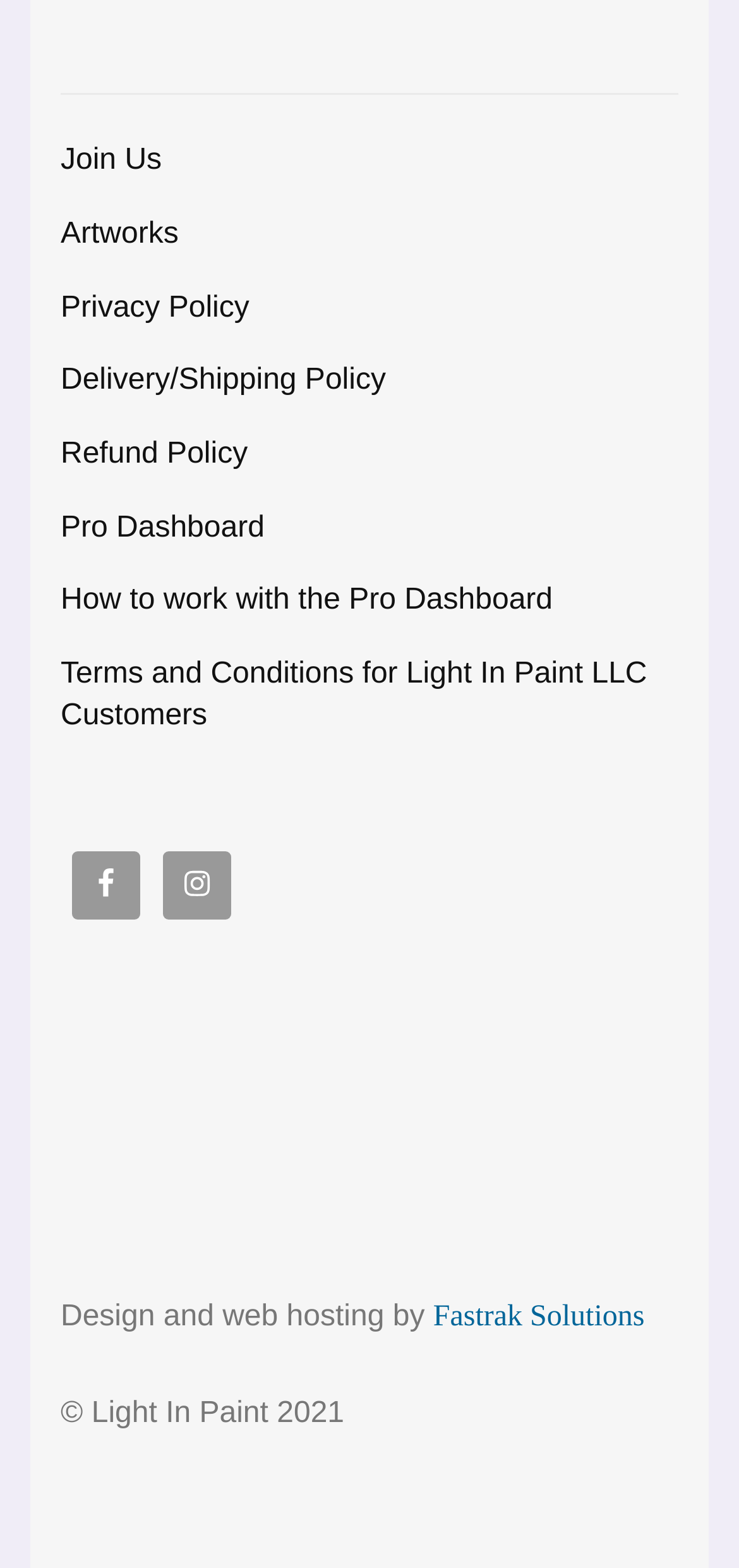Please provide a one-word or short phrase answer to the question:
What is the year mentioned in the copyright text?

2021